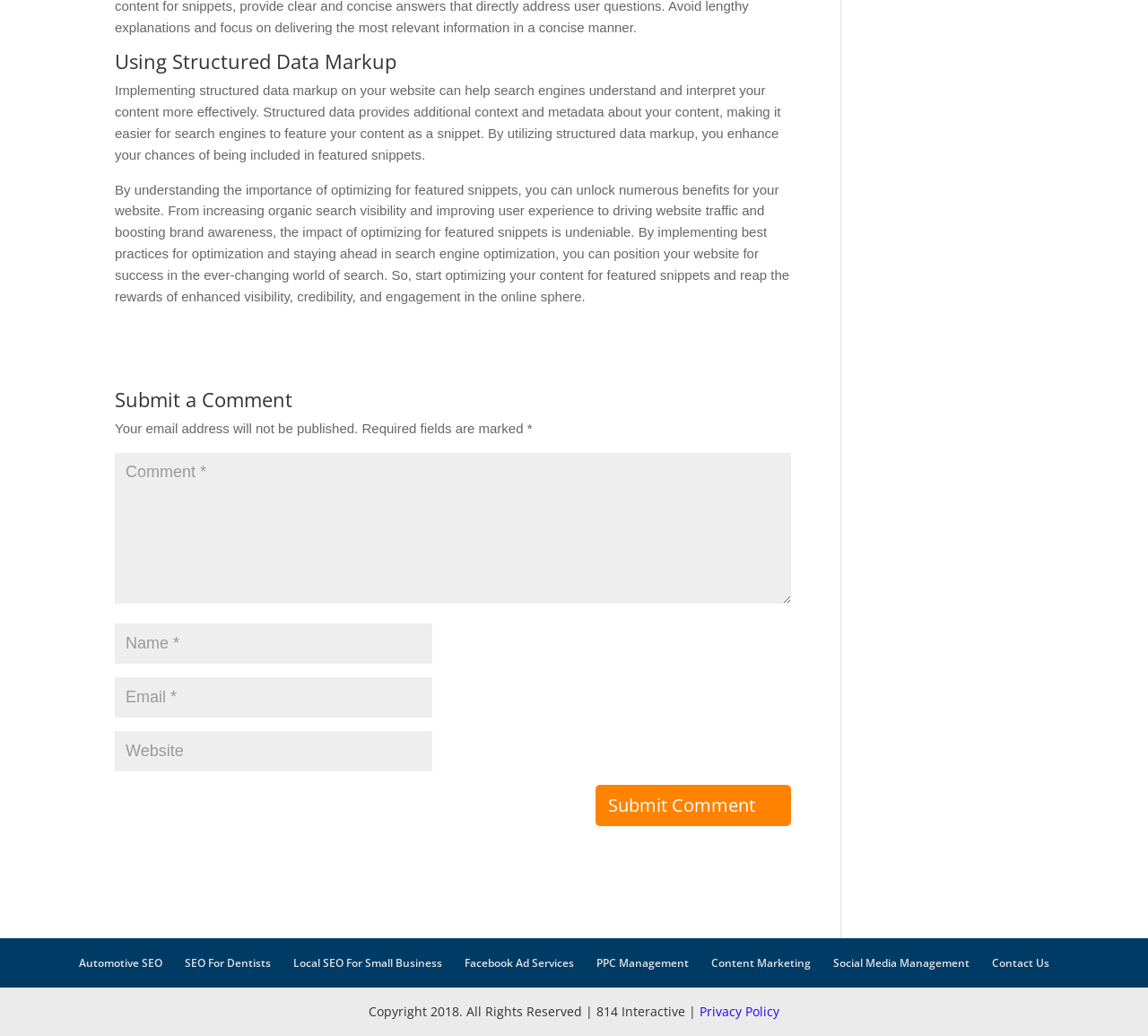Locate the bounding box coordinates of the area to click to fulfill this instruction: "Enter your name". The bounding box should be presented as four float numbers between 0 and 1, in the order [left, top, right, bottom].

[0.1, 0.602, 0.377, 0.641]